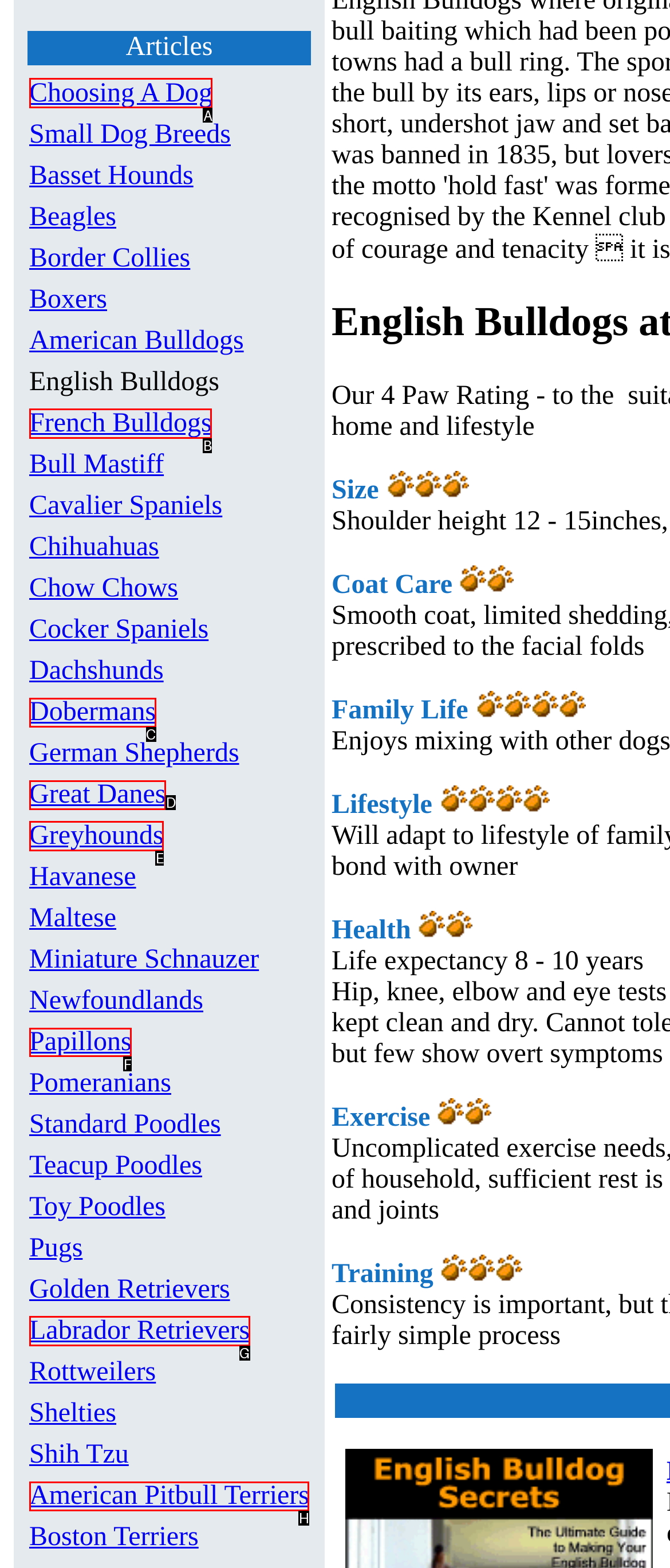Show which HTML element I need to click to perform this task: Click on the link to ScienceDirect Answer with the letter of the correct choice.

None